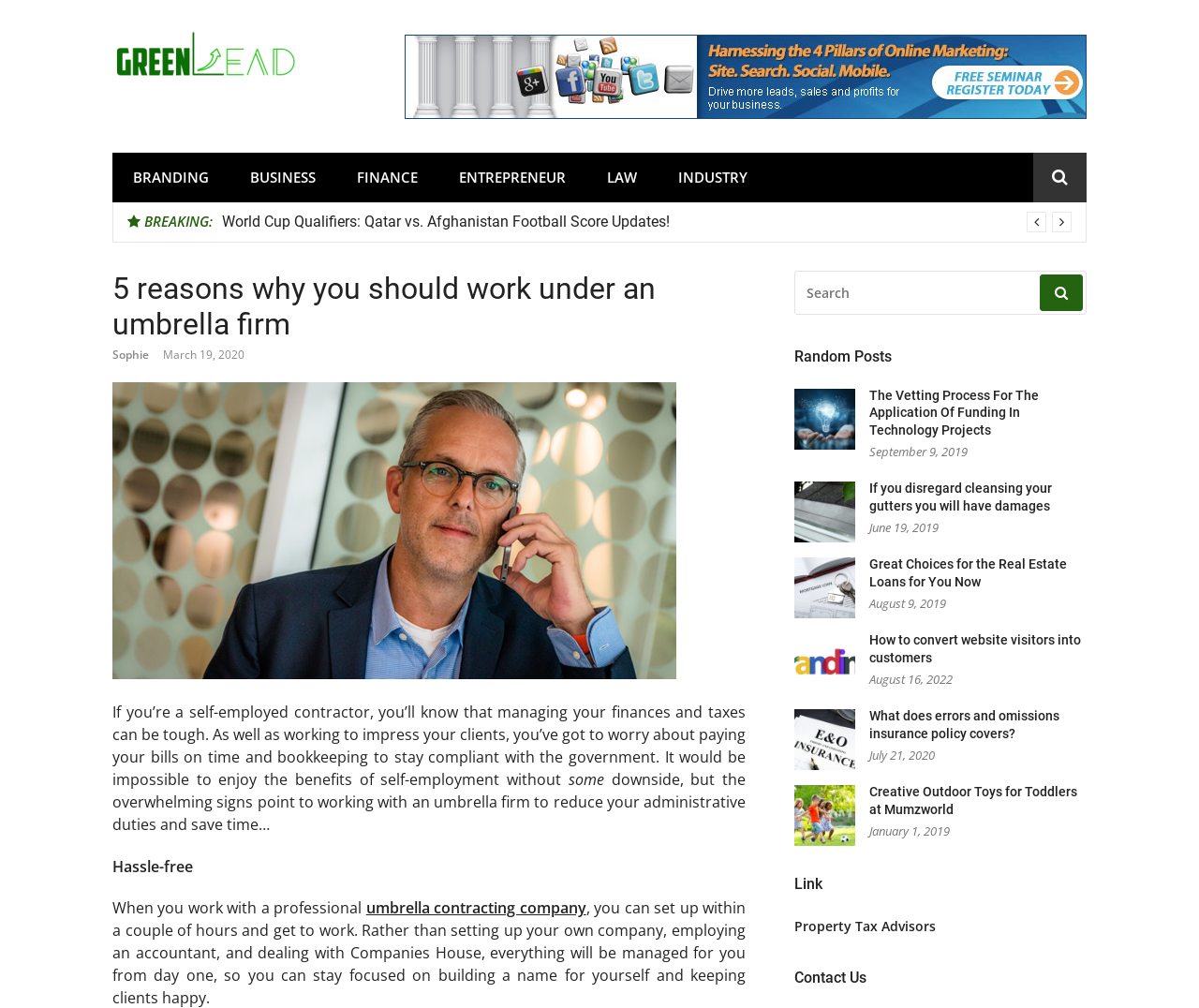Identify the bounding box coordinates of the clickable region to carry out the given instruction: "Search for something".

[0.662, 0.268, 0.906, 0.312]